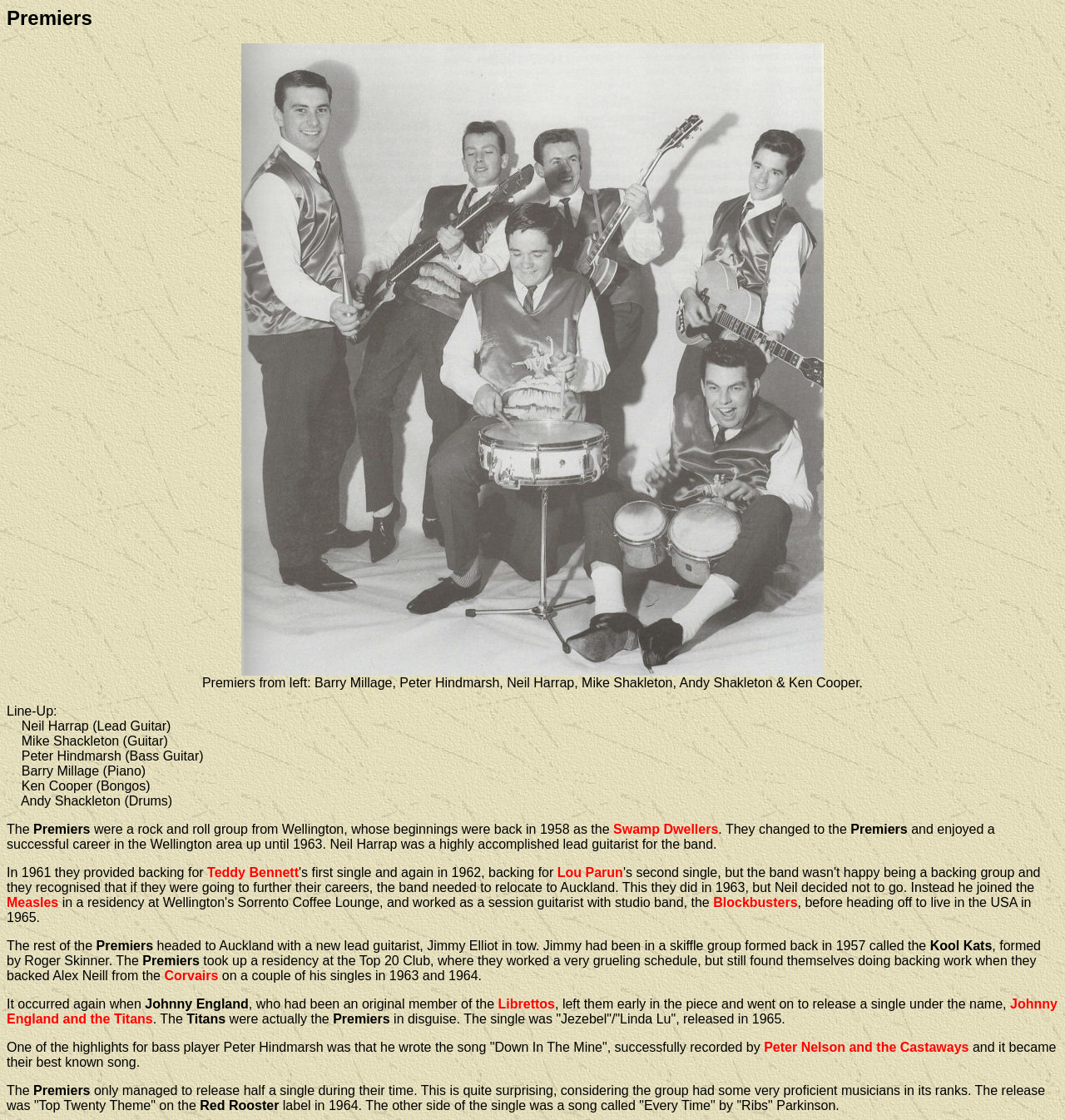Who was the lead guitarist of the Premiers?
Please interpret the details in the image and answer the question thoroughly.

The text mentions the lineup of the Premiers, and Neil Harrap is listed as the lead guitarist.